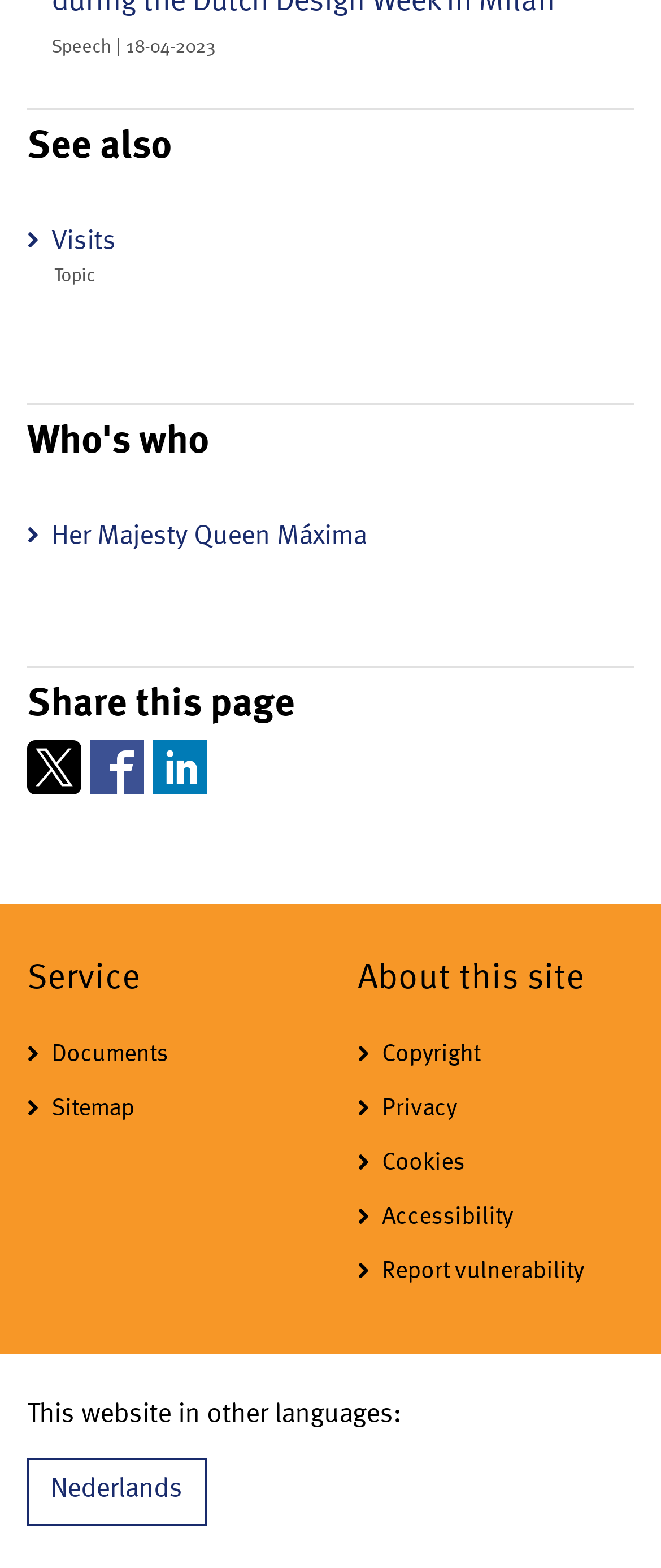Please determine the bounding box coordinates of the element's region to click for the following instruction: "Share this page on Twitter".

[0.041, 0.472, 0.123, 0.507]